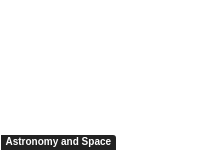What is the origin of the near-Earth asteroid?
Refer to the image and give a detailed answer to the query.

The caption discusses the possibility that a recently discovered near-Earth asteroid may have originated from the Moon, providing insights into lunar geology and the history of celestial bodies within our solar system.